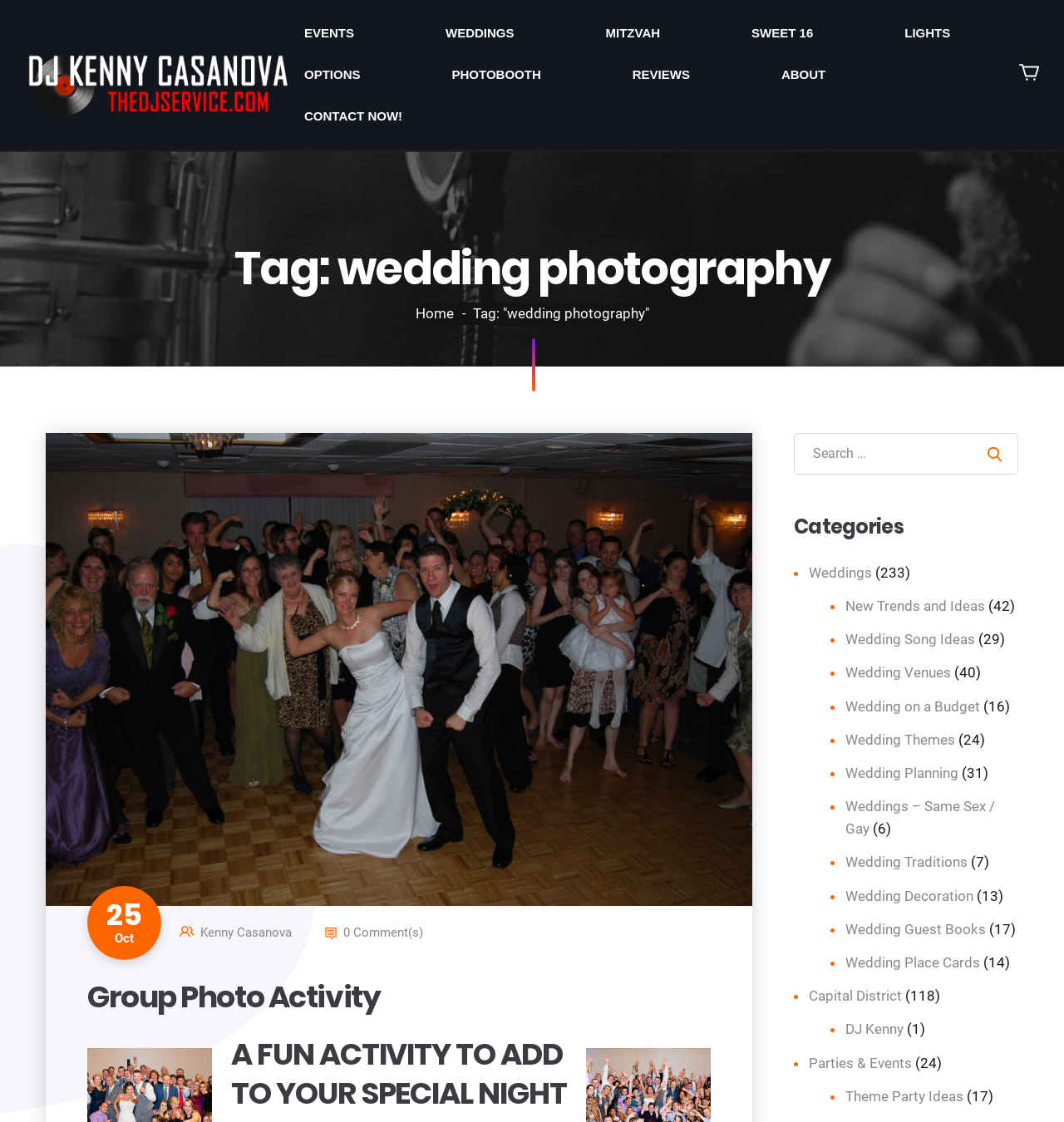Identify the coordinates of the bounding box for the element that must be clicked to accomplish the instruction: "View On the Trail of Bigfoot documentary information".

None